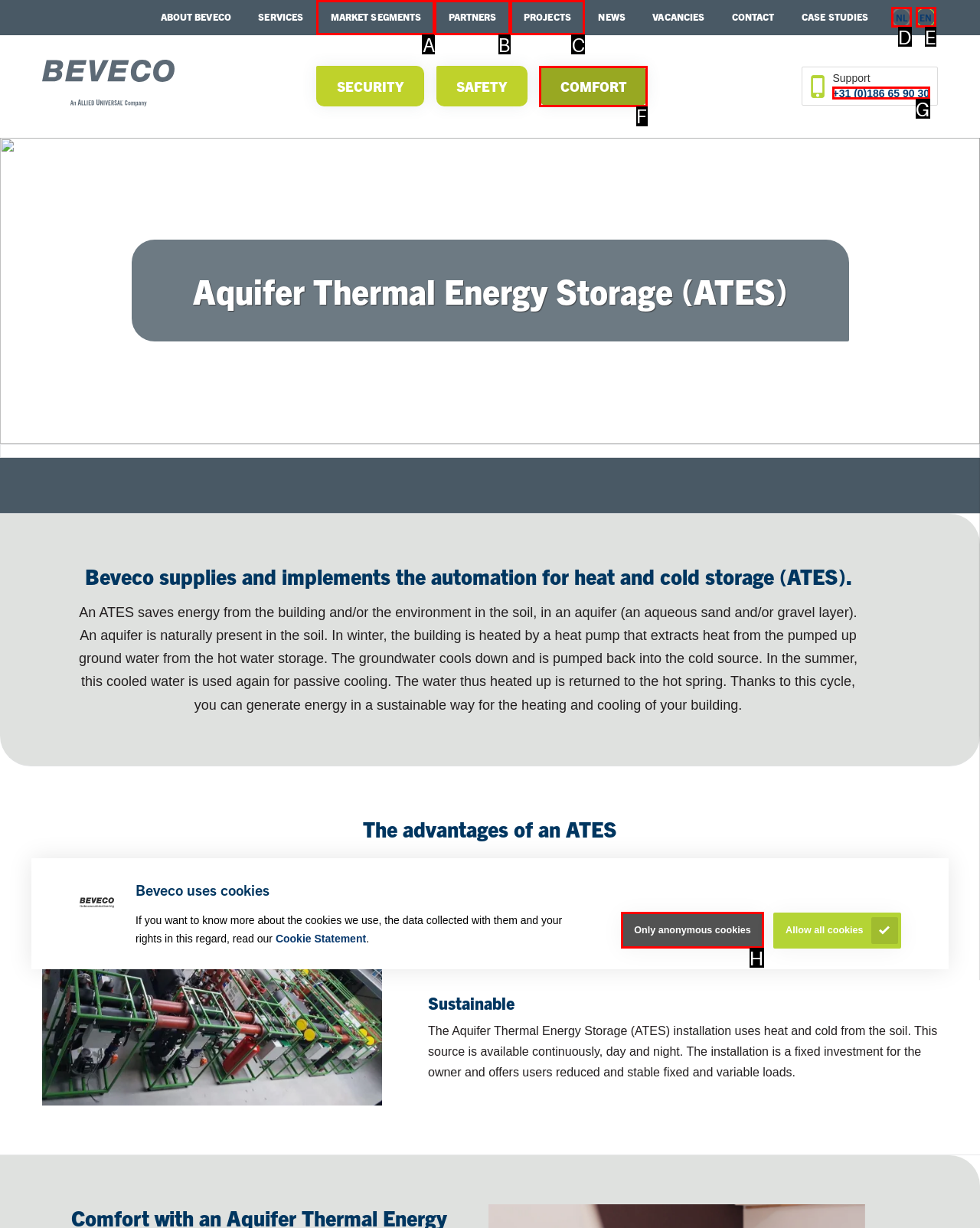Determine which HTML element corresponds to the description: Market segments. Provide the letter of the correct option.

A